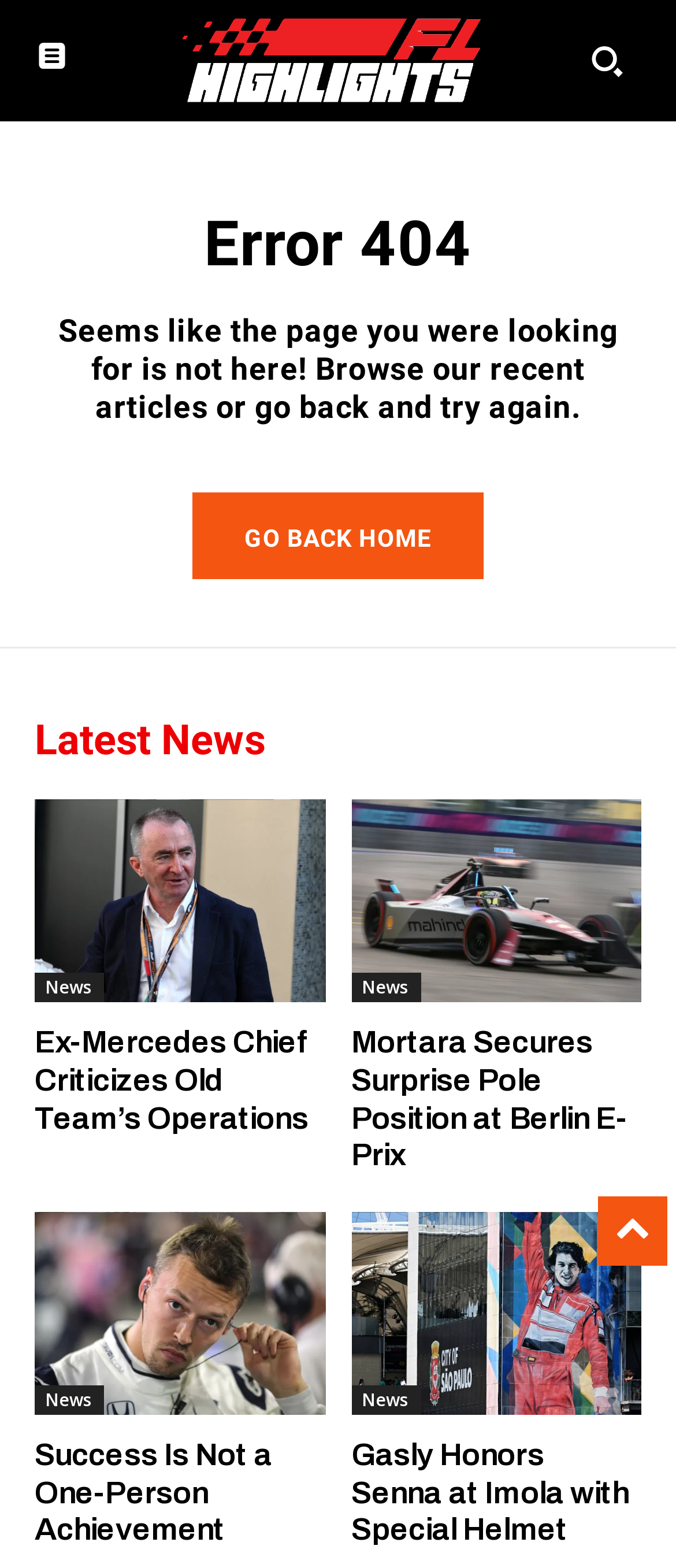How many news articles are listed on this page?
Based on the visual, give a brief answer using one word or a short phrase.

4